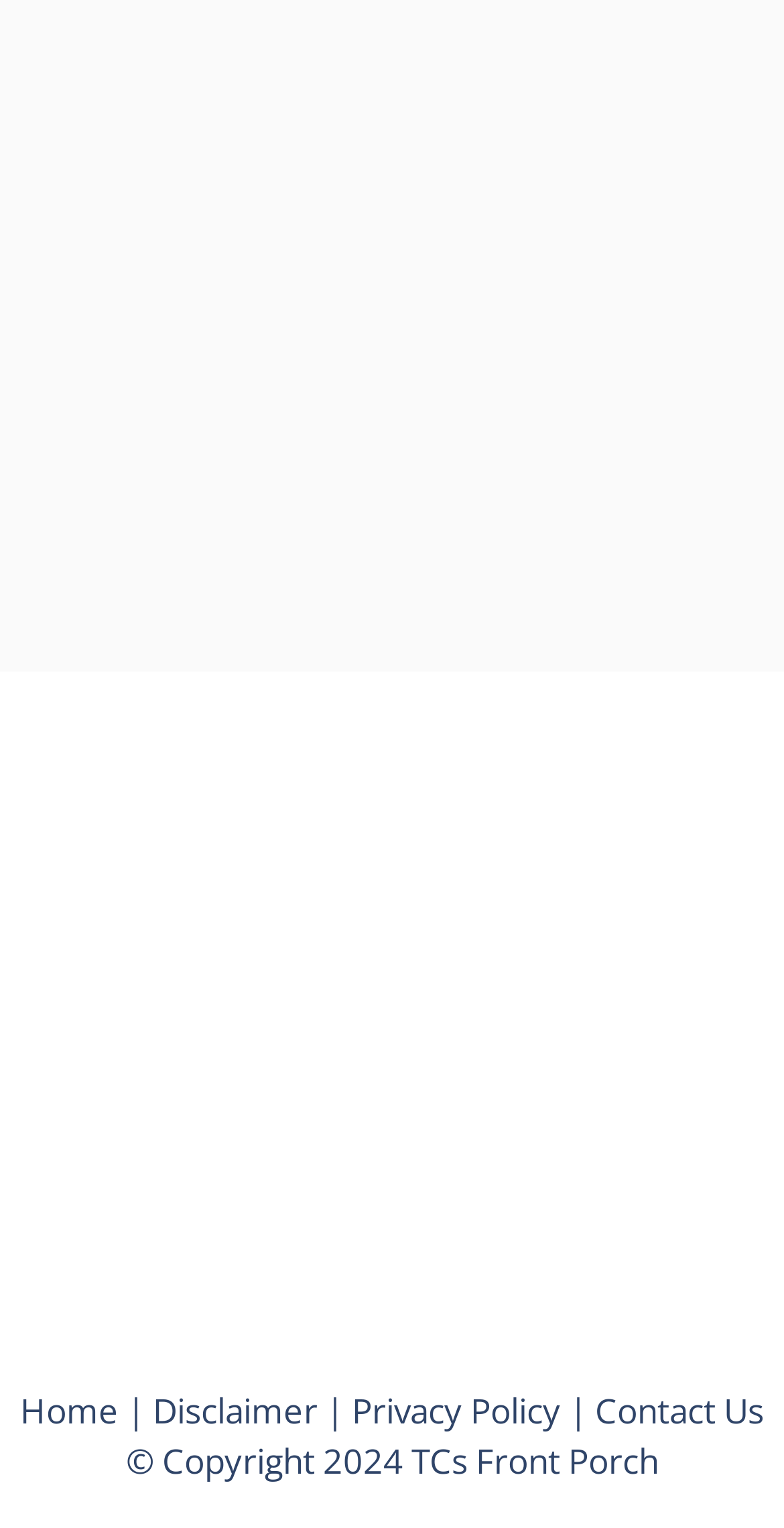What is the first link on the bottom navigation bar?
Using the information from the image, give a concise answer in one word or a short phrase.

Home